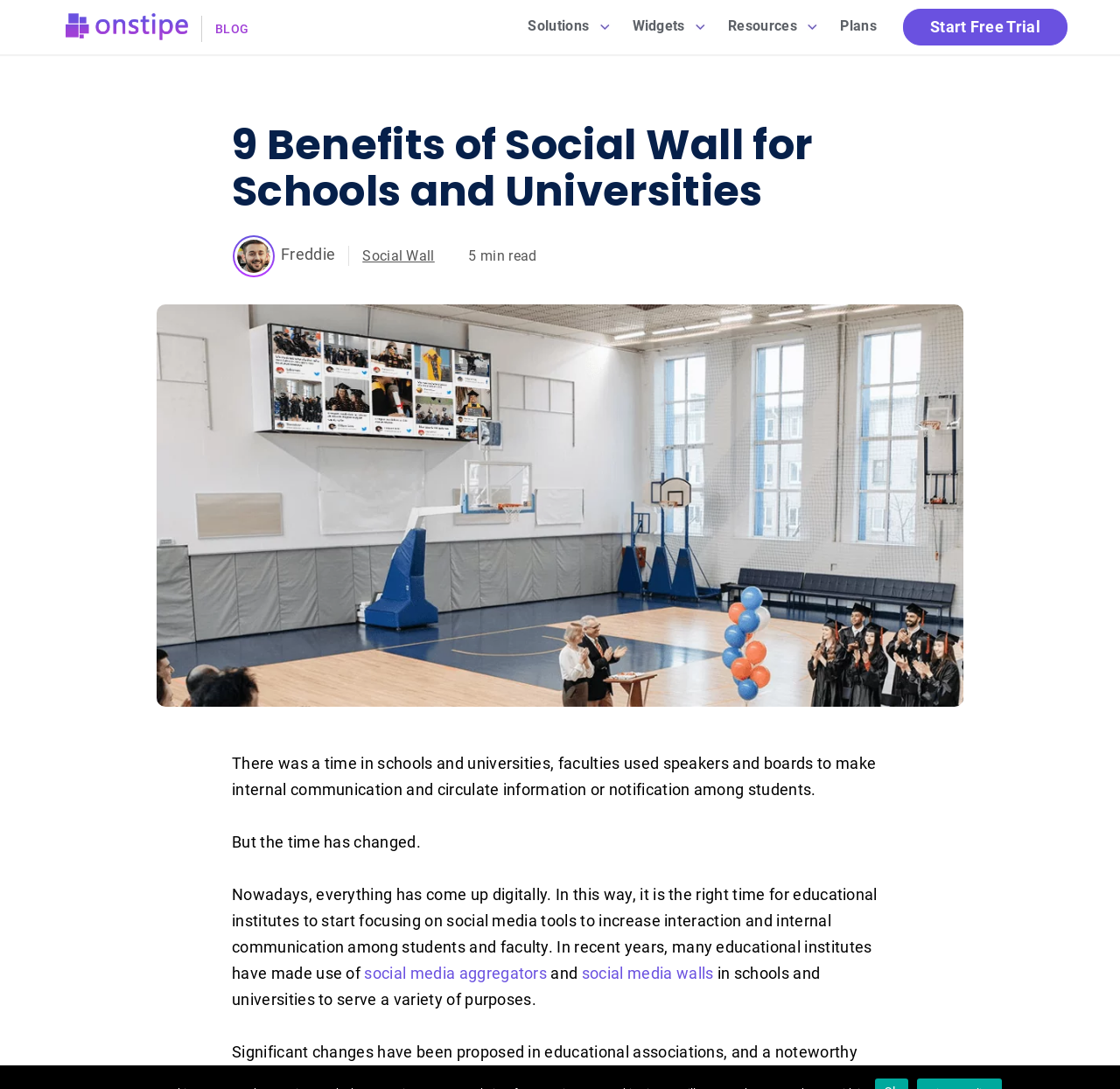Give a short answer using one word or phrase for the question:
What is the purpose of a social wall in schools and universities?

Internal communication